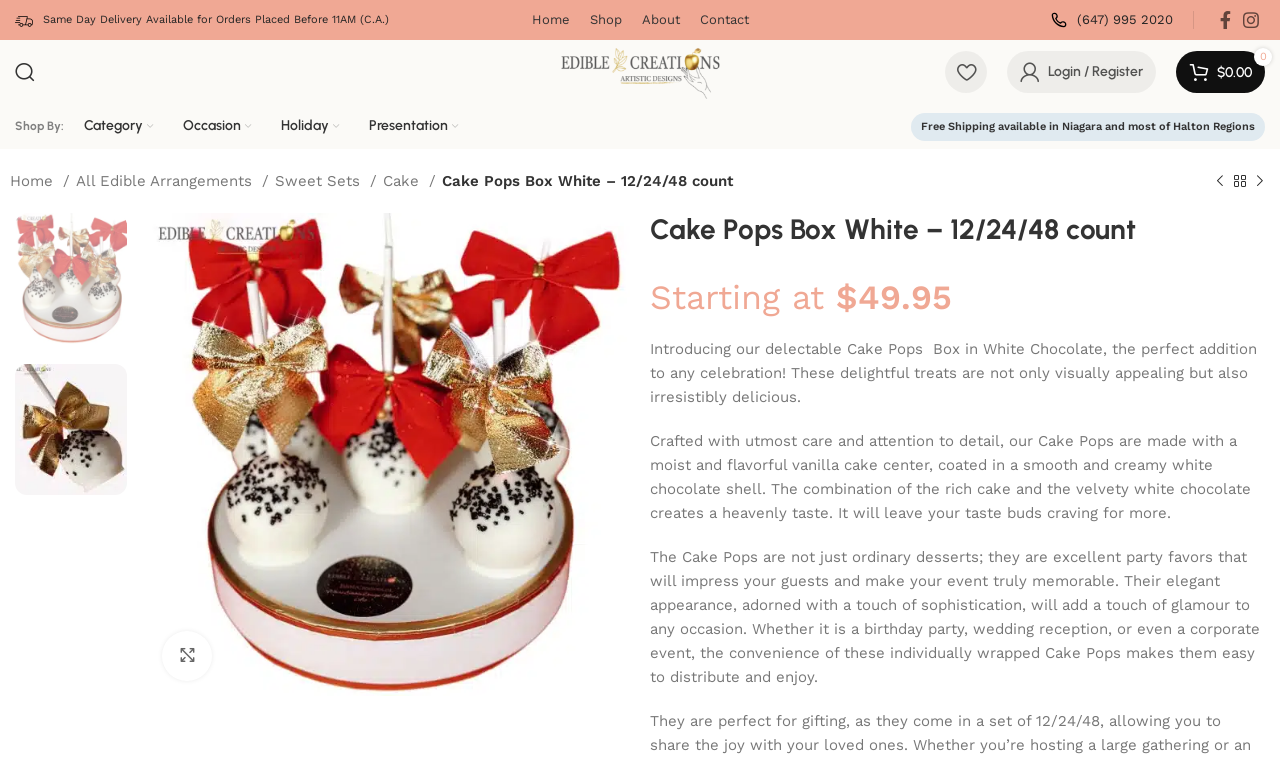Please specify the bounding box coordinates of the clickable section necessary to execute the following command: "Search for products".

[0.004, 0.069, 0.035, 0.121]